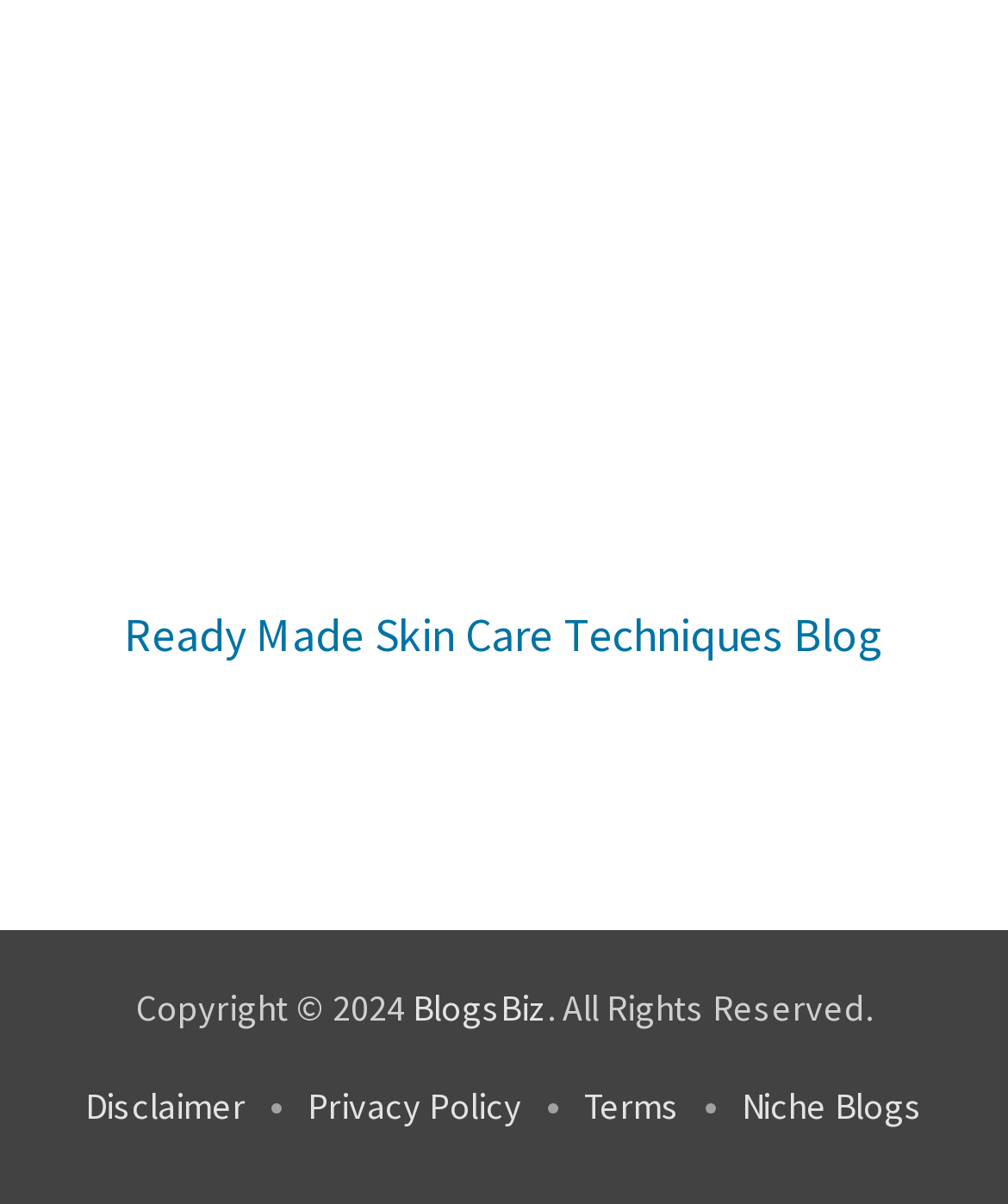What is the name of the blog?
Based on the visual details in the image, please answer the question thoroughly.

The name of the blog can be found in the link element with the text 'Ready Made Skin Care Techniques Blog' which is located at the top of the webpage.